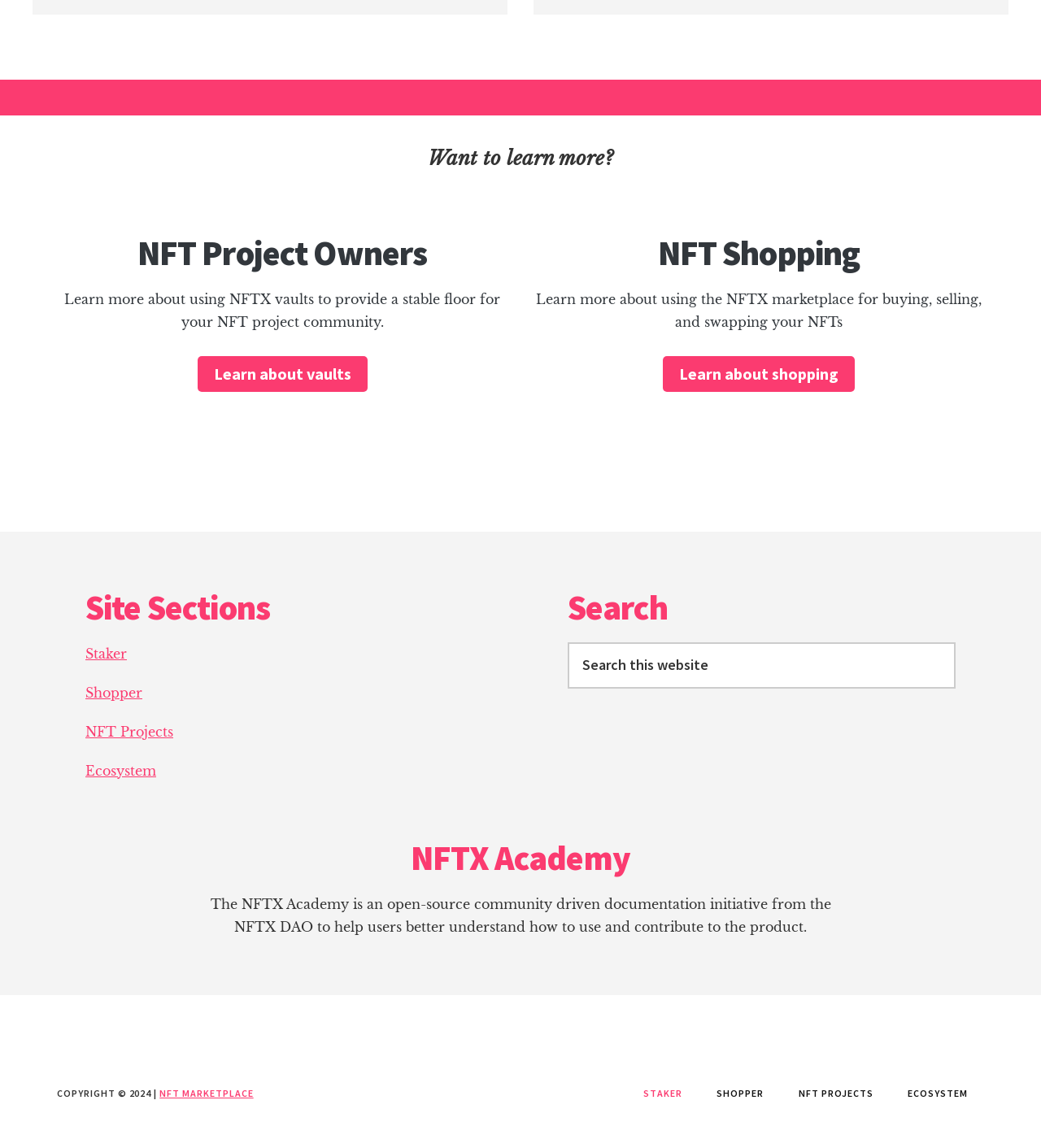Please indicate the bounding box coordinates of the element's region to be clicked to achieve the instruction: "Go to NFT Projects". Provide the coordinates as four float numbers between 0 and 1, i.e., [left, top, right, bottom].

[0.082, 0.63, 0.166, 0.644]